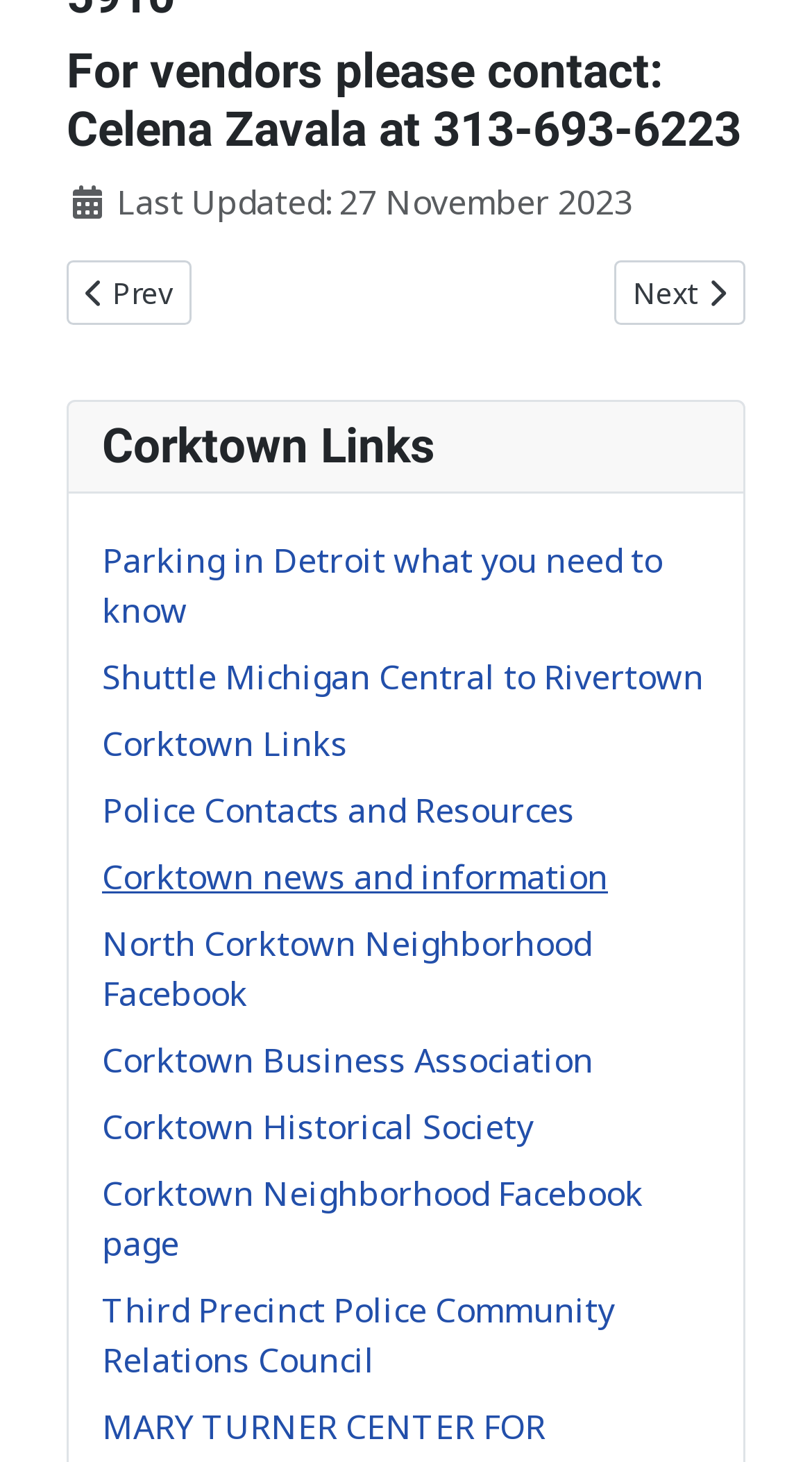What is the contact information for vendors? Please answer the question using a single word or phrase based on the image.

Celena Zavala at 313-693-6223